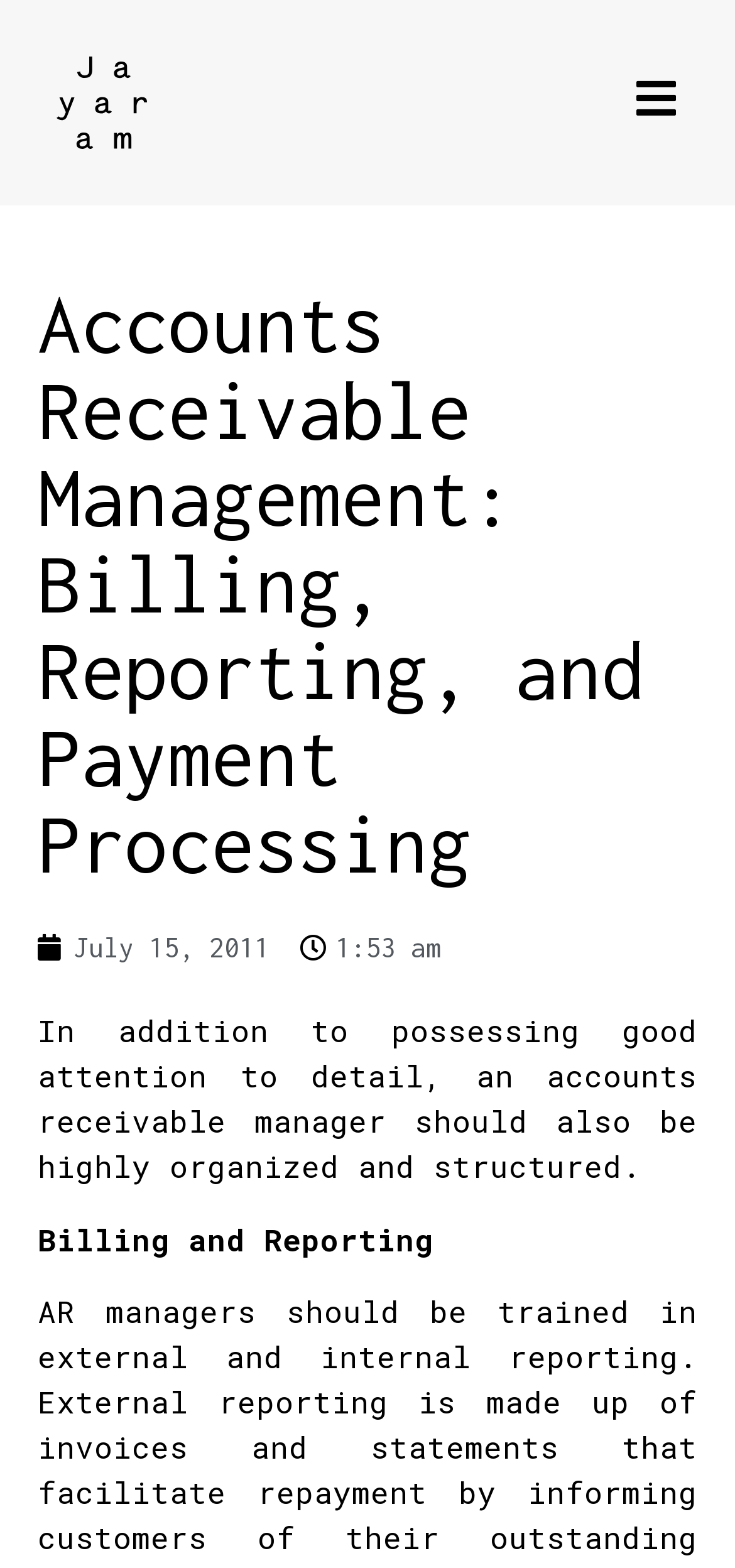Describe the webpage meticulously, covering all significant aspects.

The webpage is about Accounts Receivable Management, specifically focusing on Billing, Reporting, and Payment Processing. At the top left corner, there is a Jayaram logo, which is a clickable link. On the top right corner, there is another link with no text description. 

Below the logo, there is a main heading that spans almost the entire width of the page, stating the title of the webpage. Underneath the heading, there is a link with a date "July 15, 2011" on the left side, accompanied by a timestamp "1:53 am" to its right.

The main content of the webpage starts with a paragraph of text, which describes the necessary skills for an accounts receivable manager, including attention to detail, organization, and structure. This paragraph is followed by a line of text that mentions "Billing and Reporting", which seems to be a subtopic or a category related to accounts receivable management.